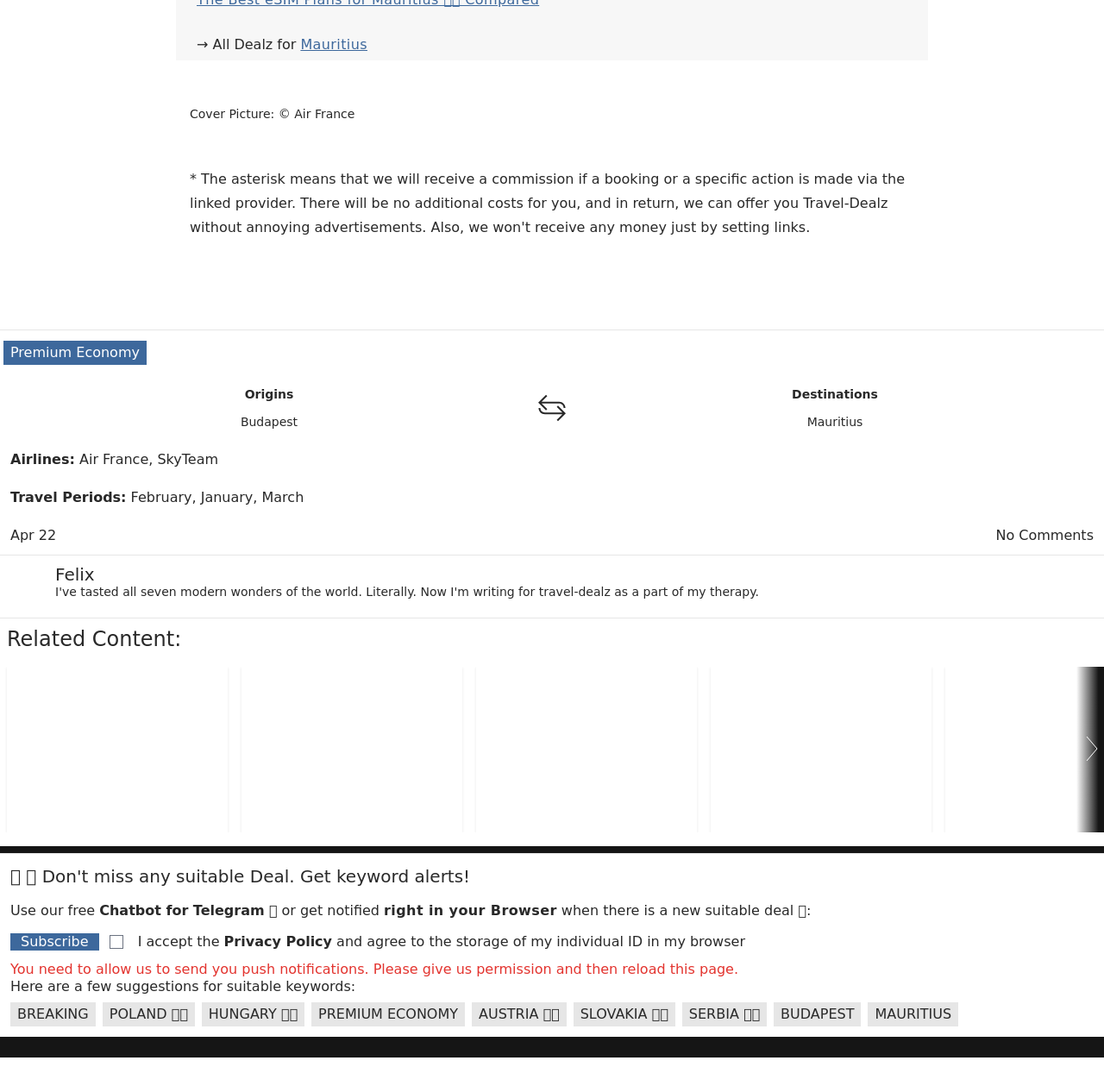Determine the bounding box coordinates of the region to click in order to accomplish the following instruction: "Click on the button to BREAKING". Provide the coordinates as four float numbers between 0 and 1, specifically [left, top, right, bottom].

[0.009, 0.918, 0.087, 0.94]